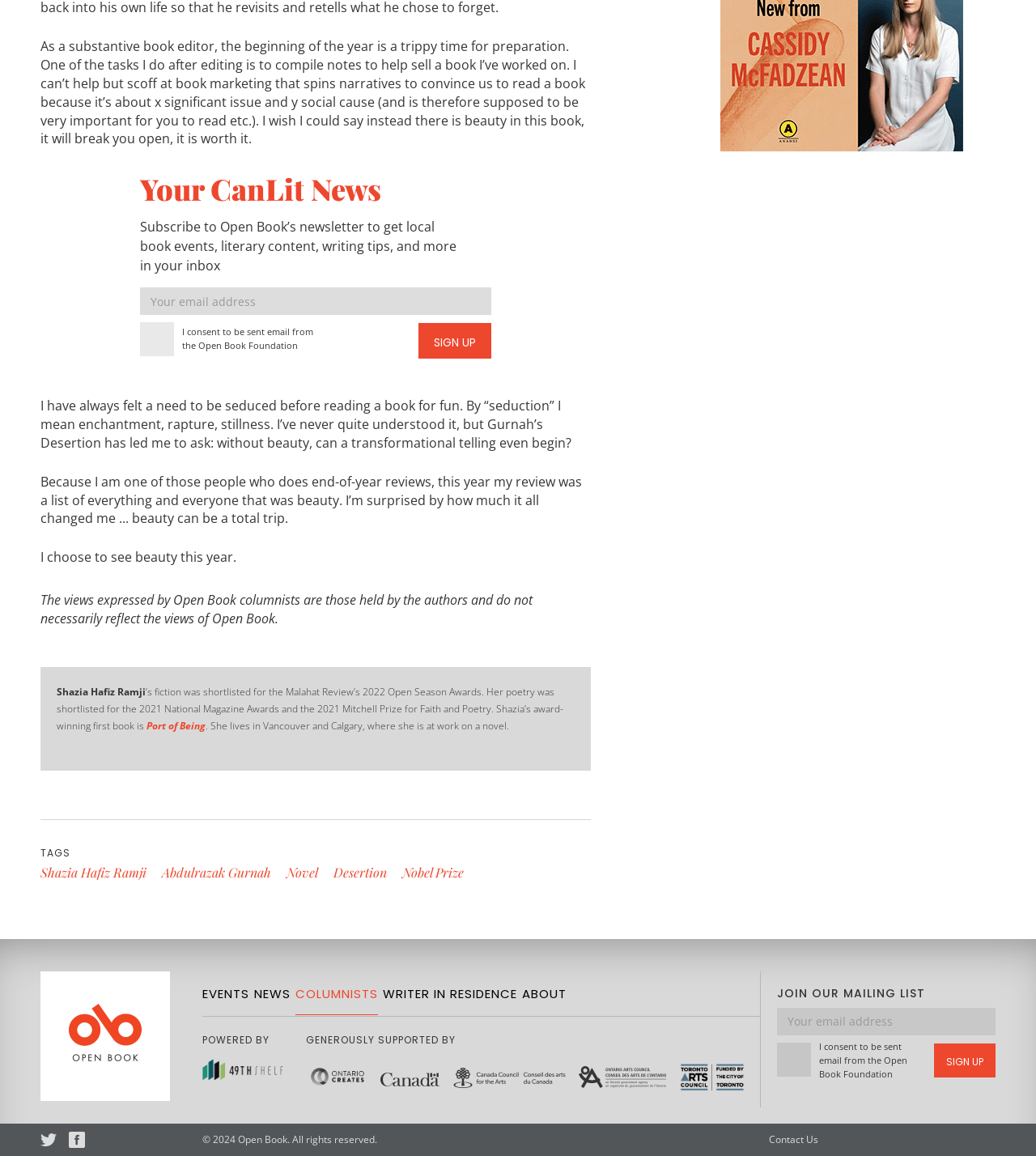Identify the bounding box coordinates necessary to click and complete the given instruction: "Learn more about the book 'Port of Being'".

[0.141, 0.622, 0.198, 0.633]